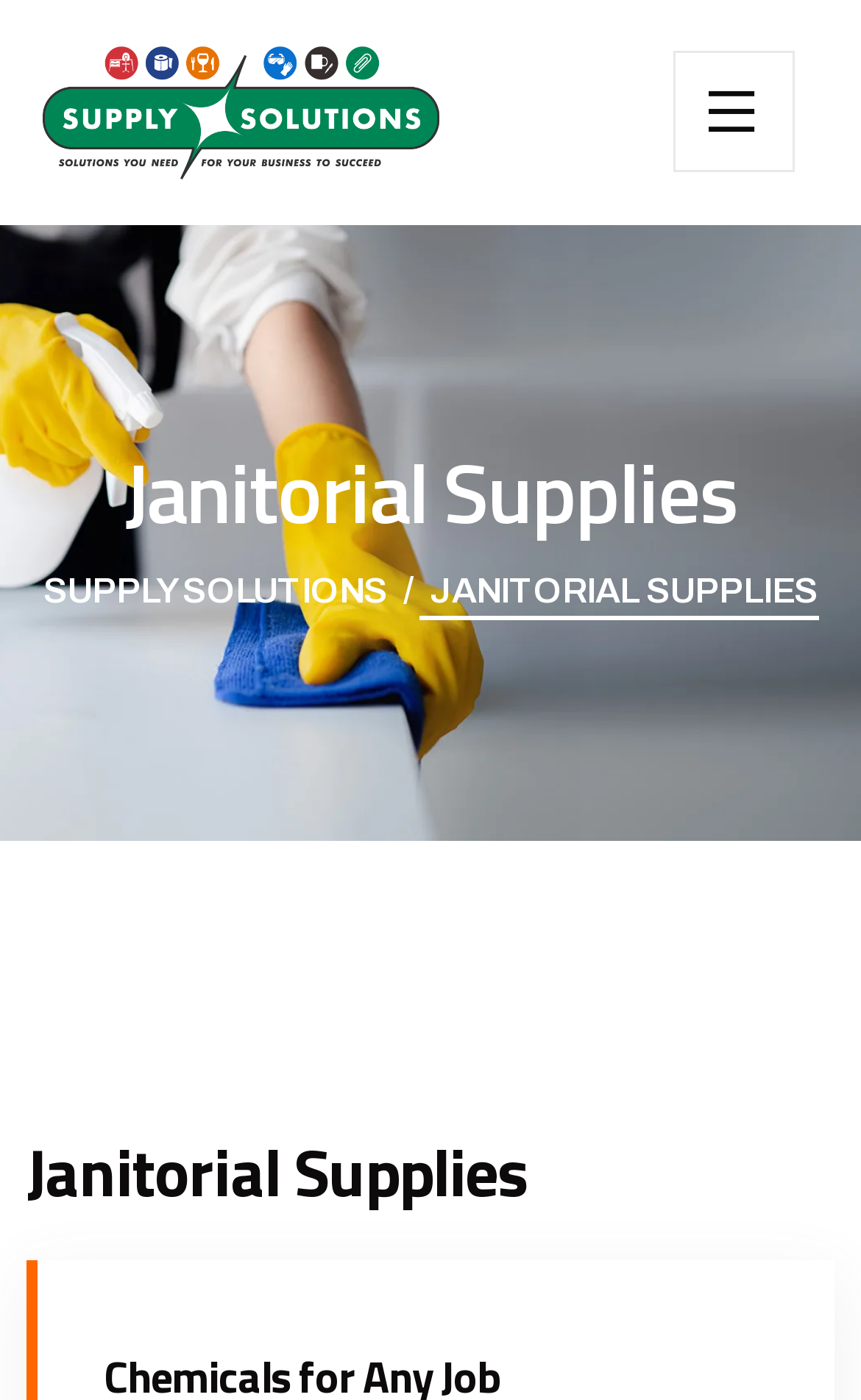How many navigation links are there?
From the image, respond using a single word or phrase.

2